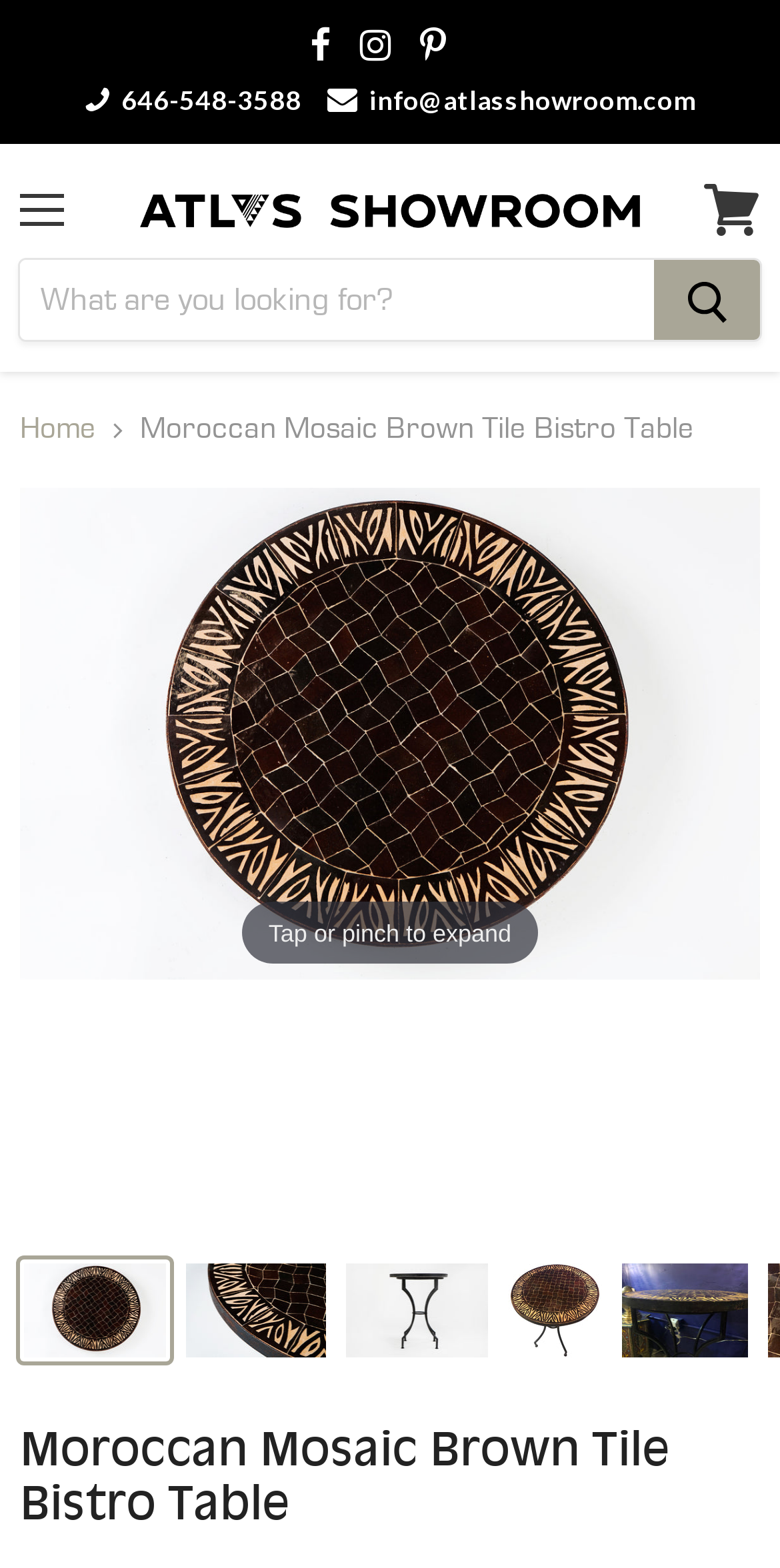Find the bounding box coordinates of the element to click in order to complete this instruction: "Click on the link 'Jack Dorshaw Flies a Fighter Jet'". The bounding box coordinates must be four float numbers between 0 and 1, denoted as [left, top, right, bottom].

None